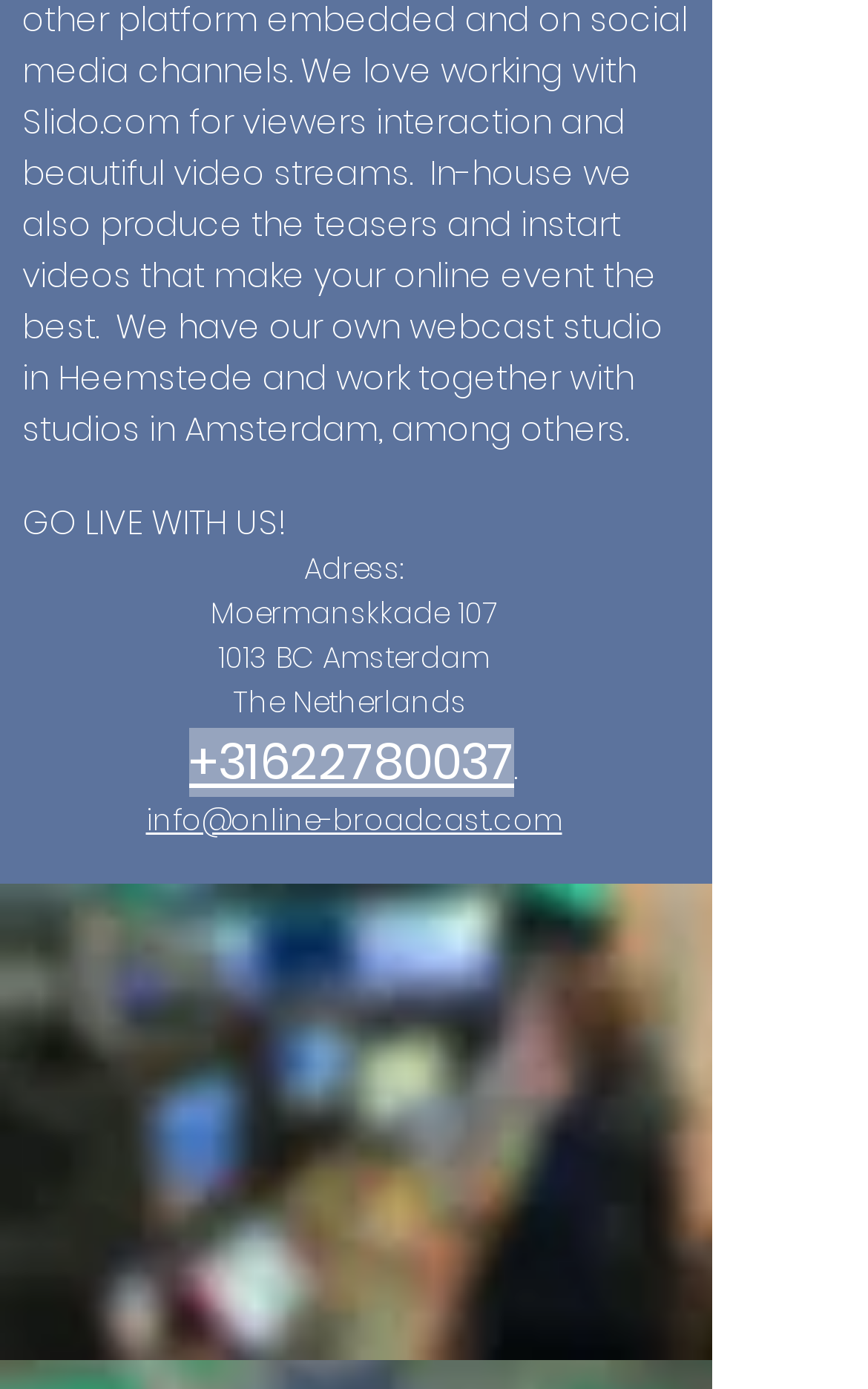What is the country where the company is located?
Please provide a single word or phrase in response based on the screenshot.

The Netherlands